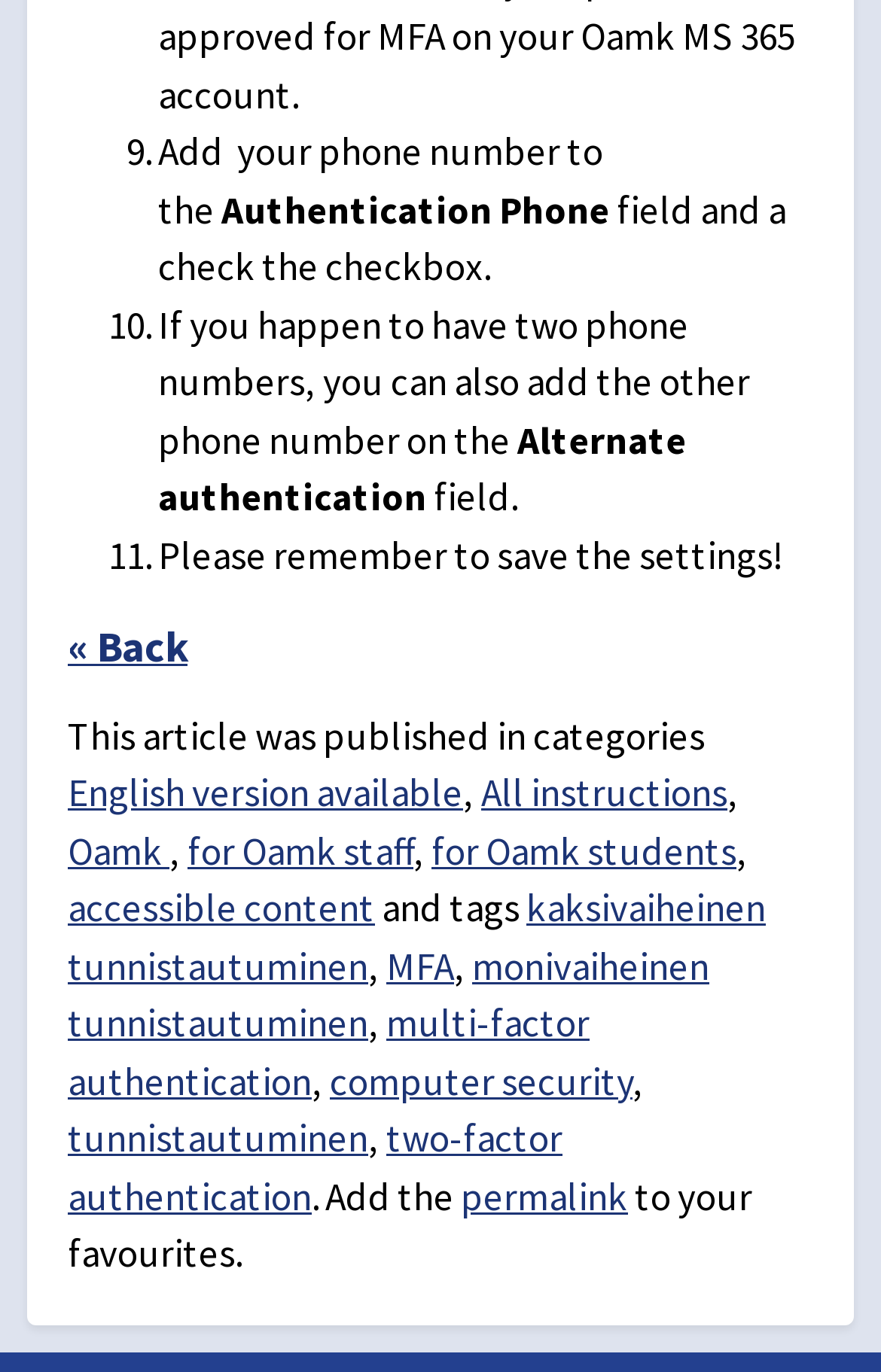Locate the bounding box coordinates of the element that should be clicked to execute the following instruction: "Click the 'All instructions' link".

[0.546, 0.56, 0.826, 0.596]